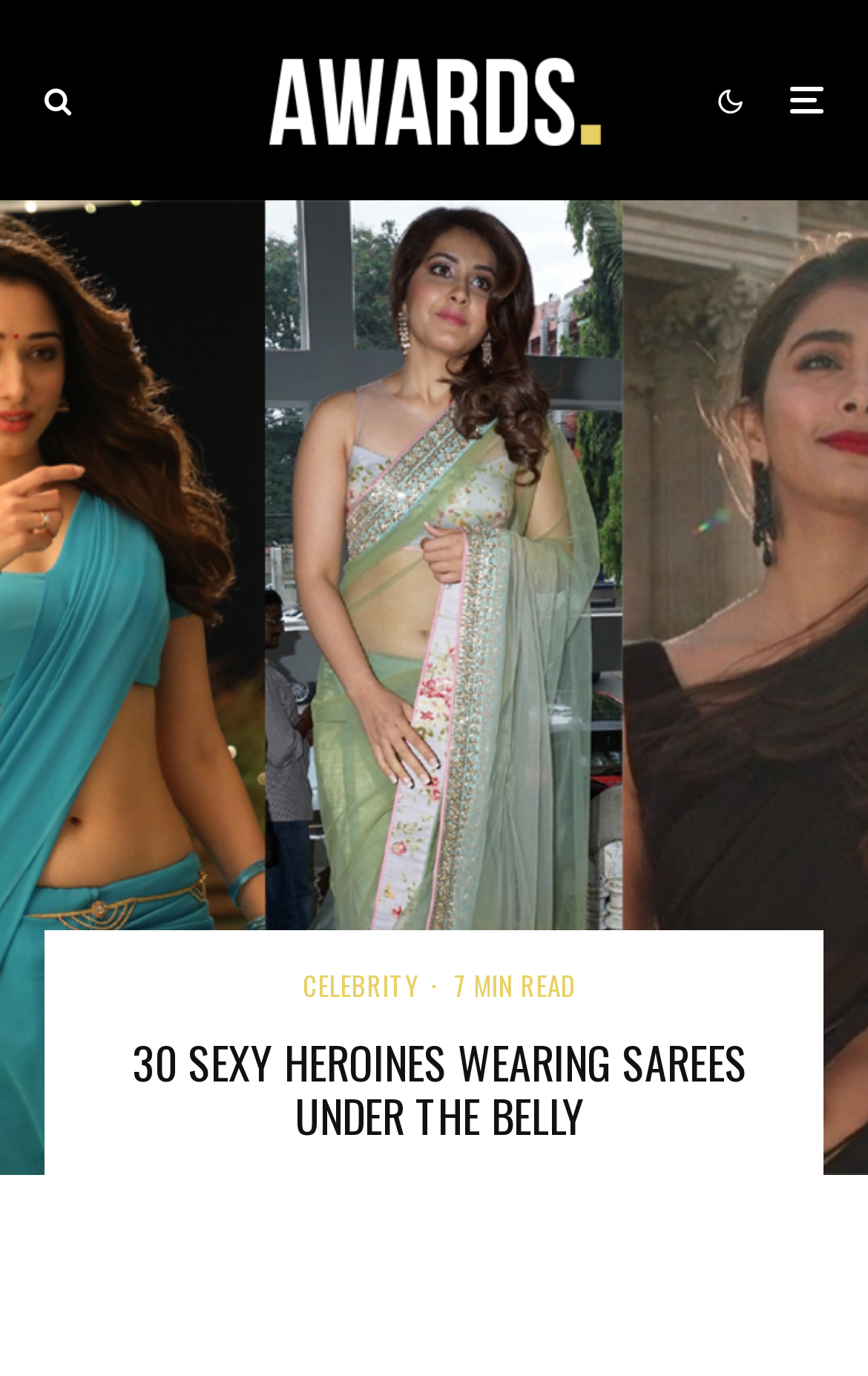Predict the bounding box of the UI element based on the description: "Celebrity". The coordinates should be four float numbers between 0 and 1, formatted as [left, top, right, bottom].

[0.349, 0.701, 0.479, 0.733]